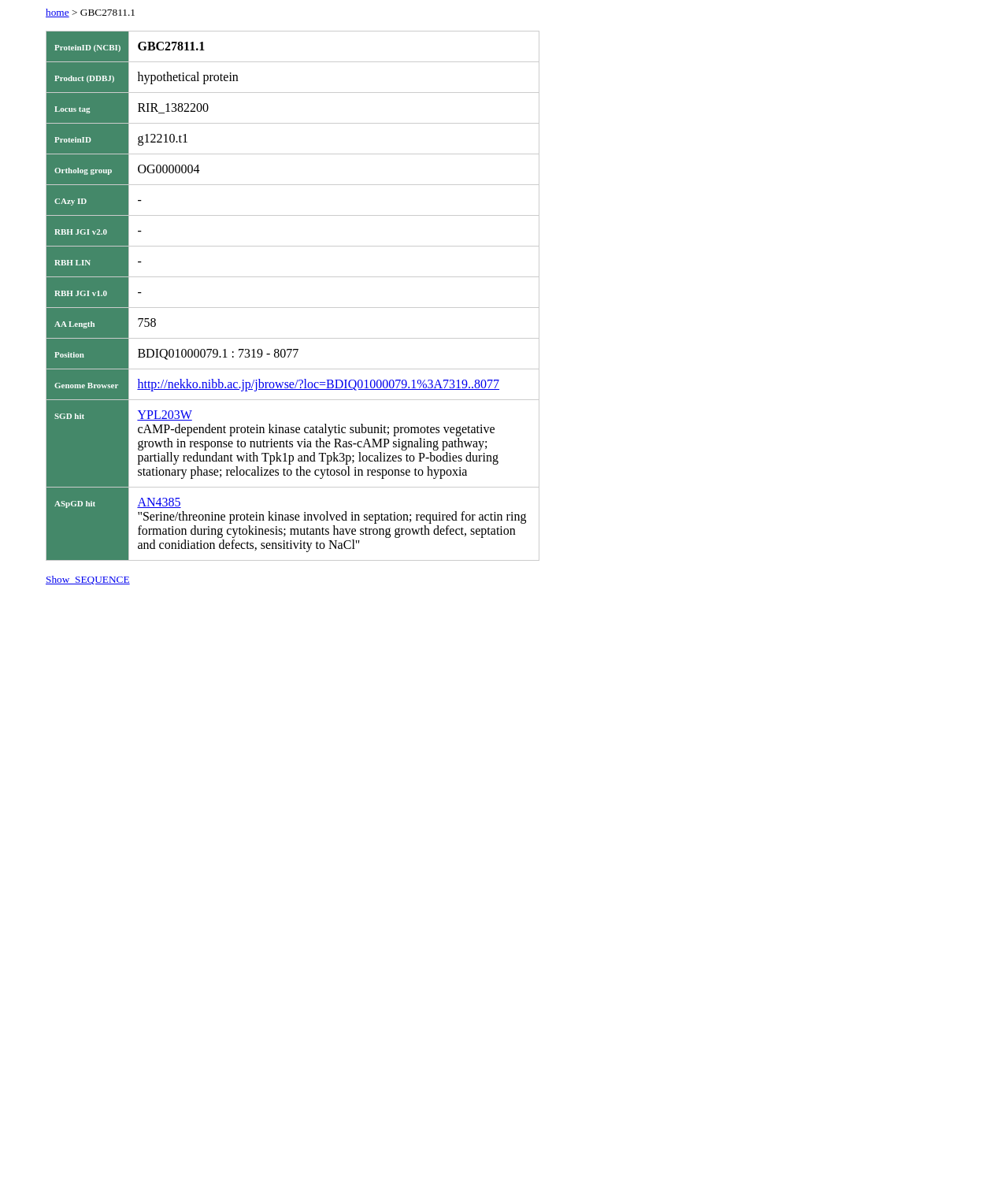What is the locus tag?
Please provide a single word or phrase answer based on the image.

RIR_1382200